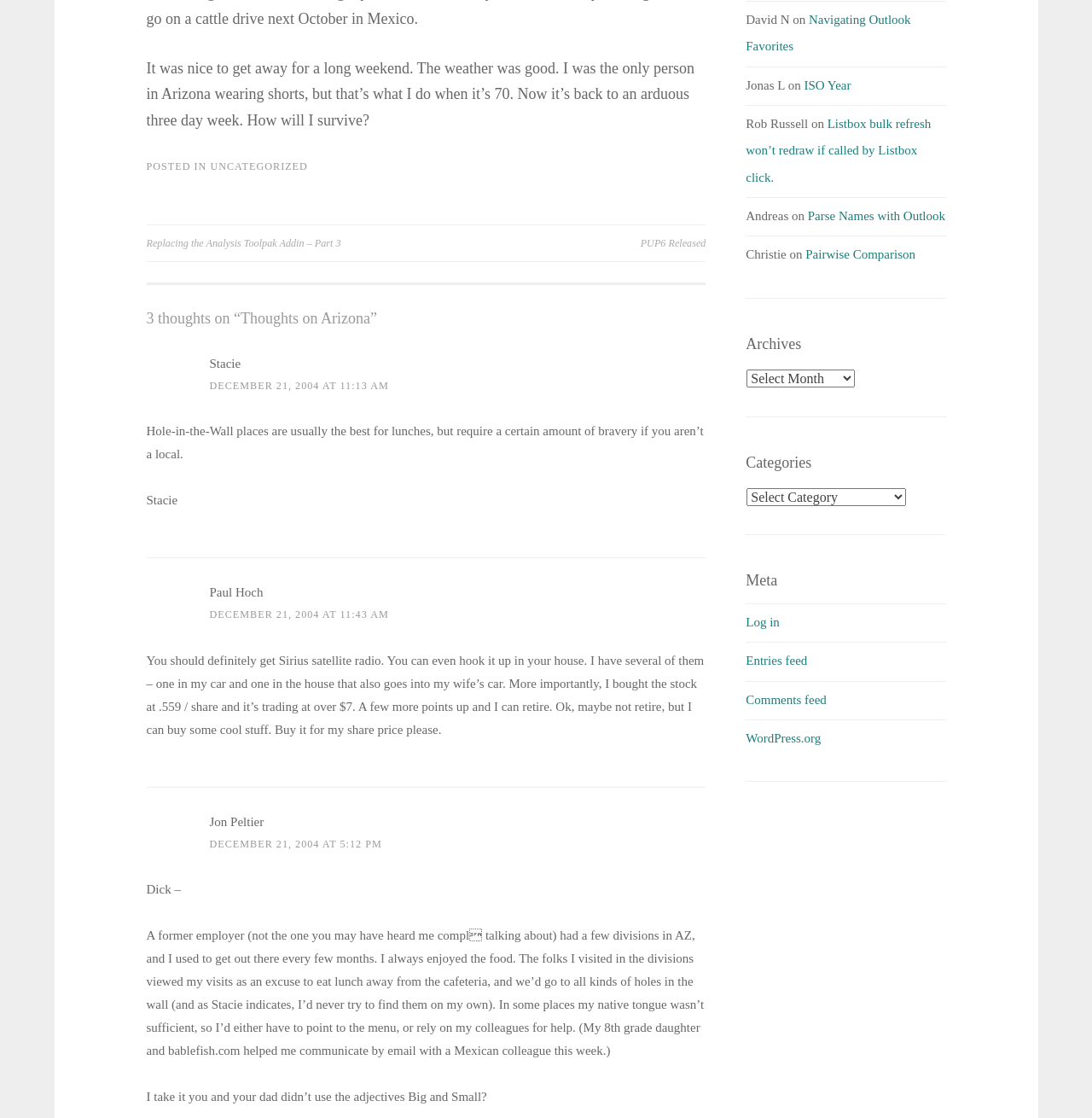What is the topic of the post 'Thoughts on Arizona'?
Relying on the image, give a concise answer in one word or a brief phrase.

Arizona trip